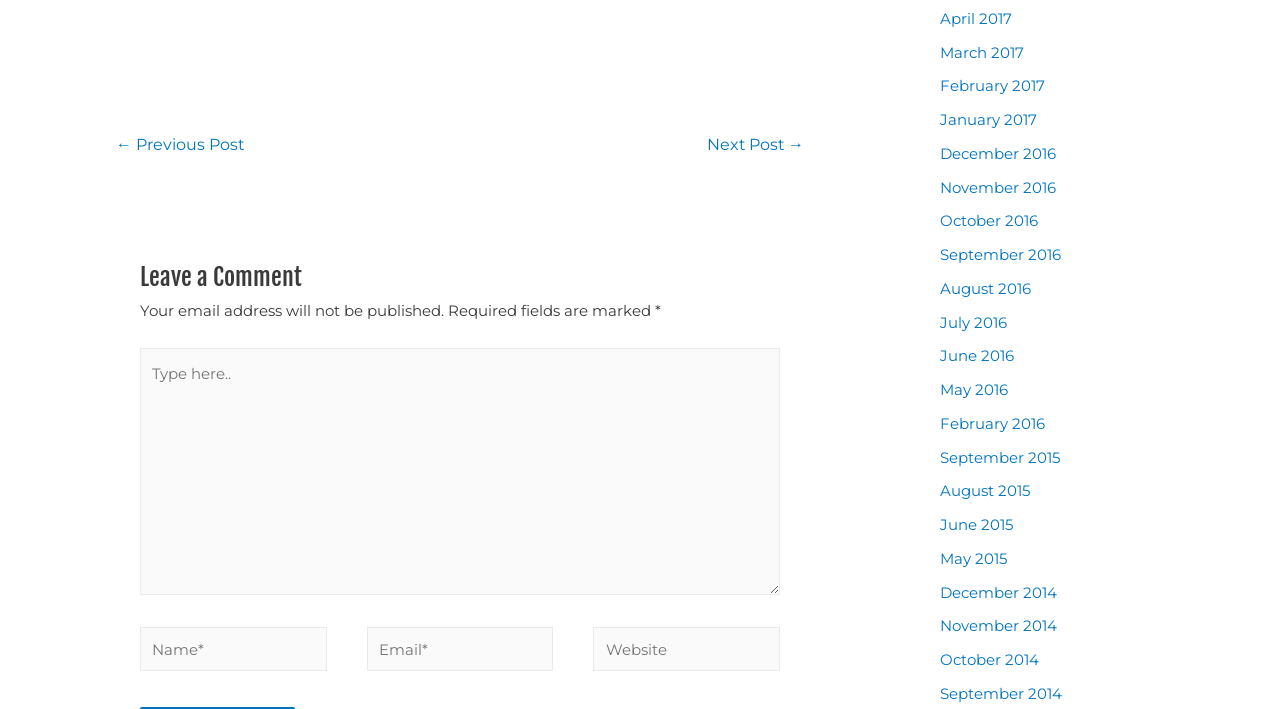Please find and report the bounding box coordinates of the element to click in order to perform the following action: "Click on the 'Next Post →' link". The coordinates should be expressed as four float numbers between 0 and 1, in the format [left, top, right, bottom].

[0.534, 0.181, 0.647, 0.234]